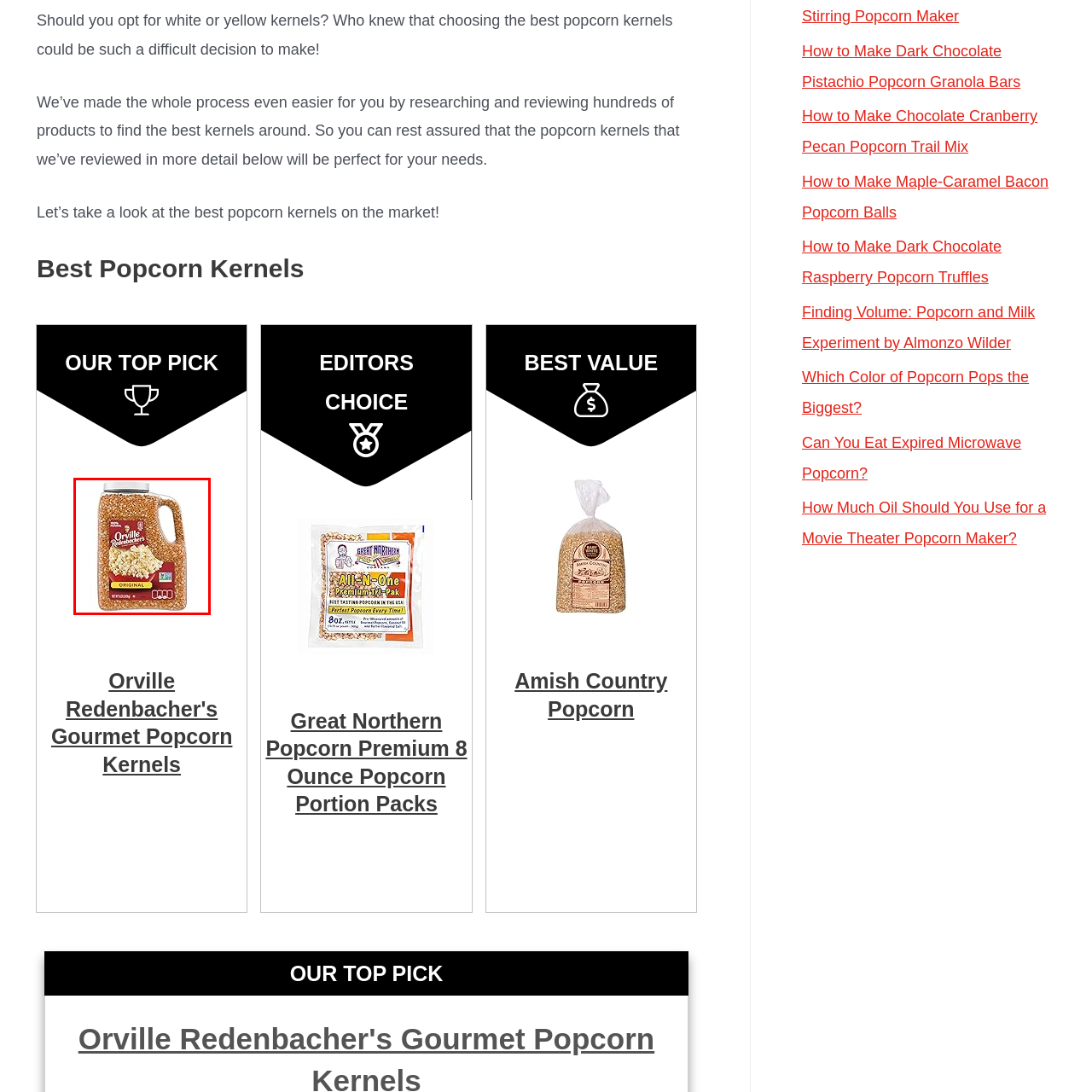Provide an extensive and detailed caption for the image section enclosed by the red boundary.

The image features a large container of Orville Redenbacher's Original Gourmet Popping Corn Kernels. The container is designed for convenience, showcasing a sturdy handle for easy pouring and storage. The label prominently displays the brand name "Orville Redenbacher's" along with the word "Original," identifying it as the classic choice among popcorn kernels. This packaging emphasizes quality and tradition, appealing to popcorn enthusiasts who seek to create delicious, fluffy popcorn at home. The item is part of a selection highlighted in an article discussing the best popcorn kernels on the market, guiding readers toward ideal choices for their snacking needs.